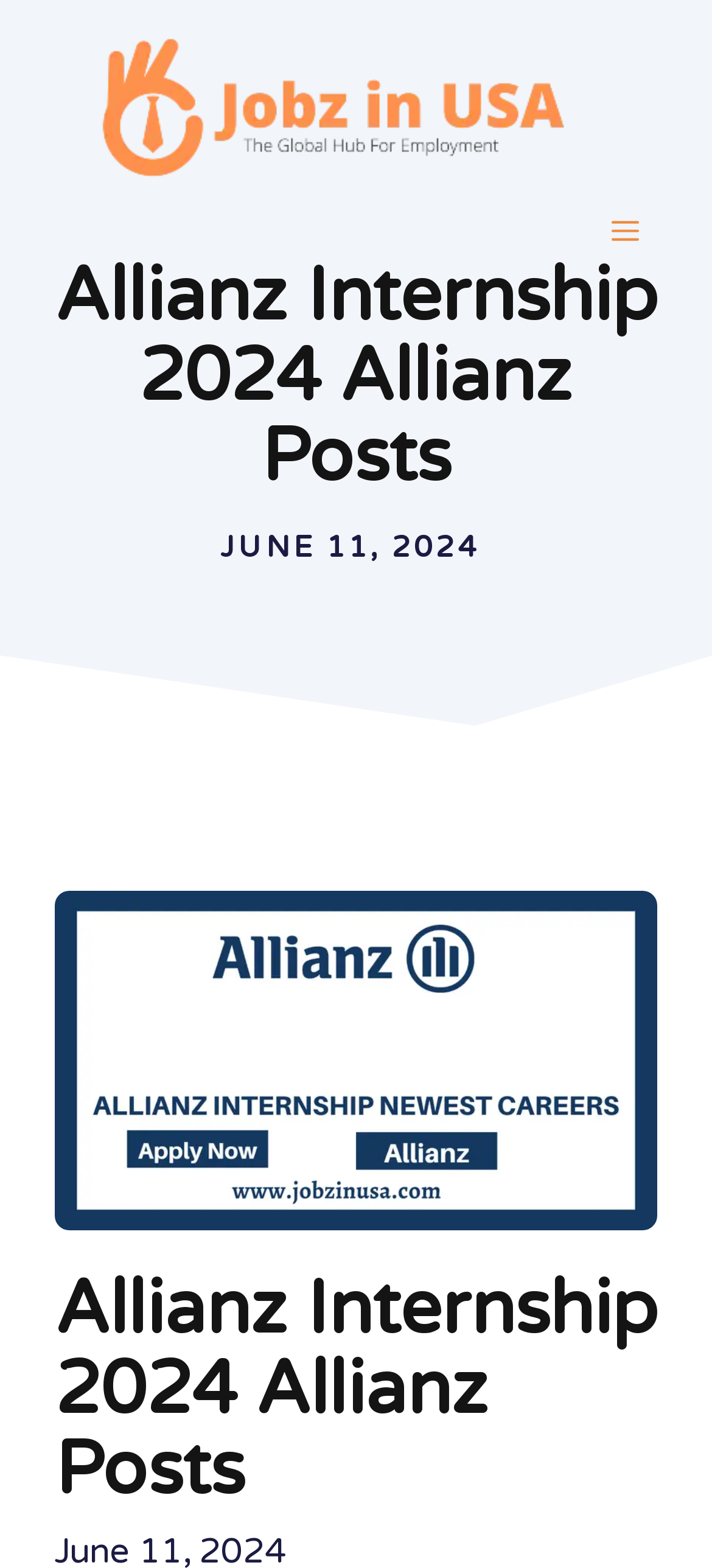Extract the bounding box coordinates for the UI element described as: "Menu".

[0.808, 0.113, 0.949, 0.183]